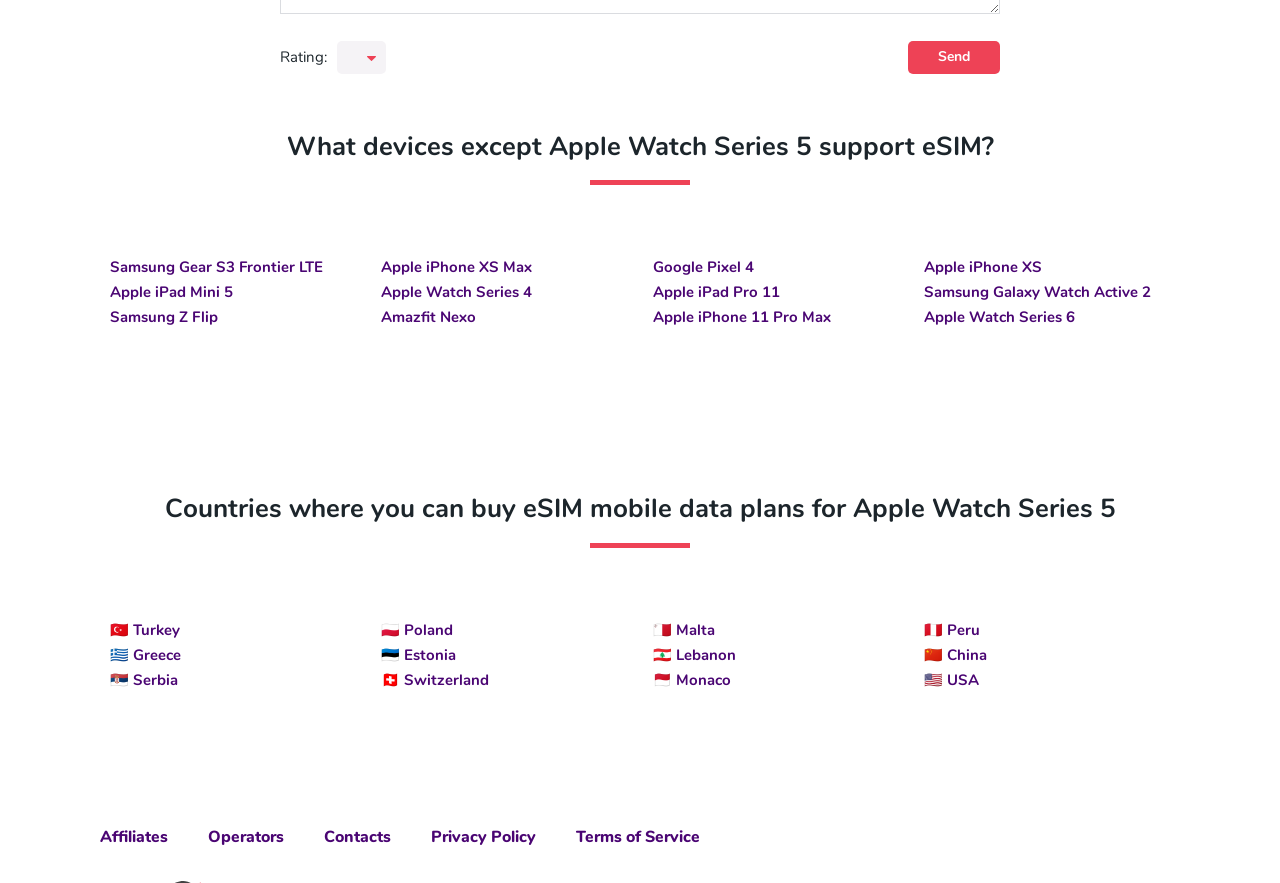How many links are there in the webpage?
Answer briefly with a single word or phrase based on the image.

25